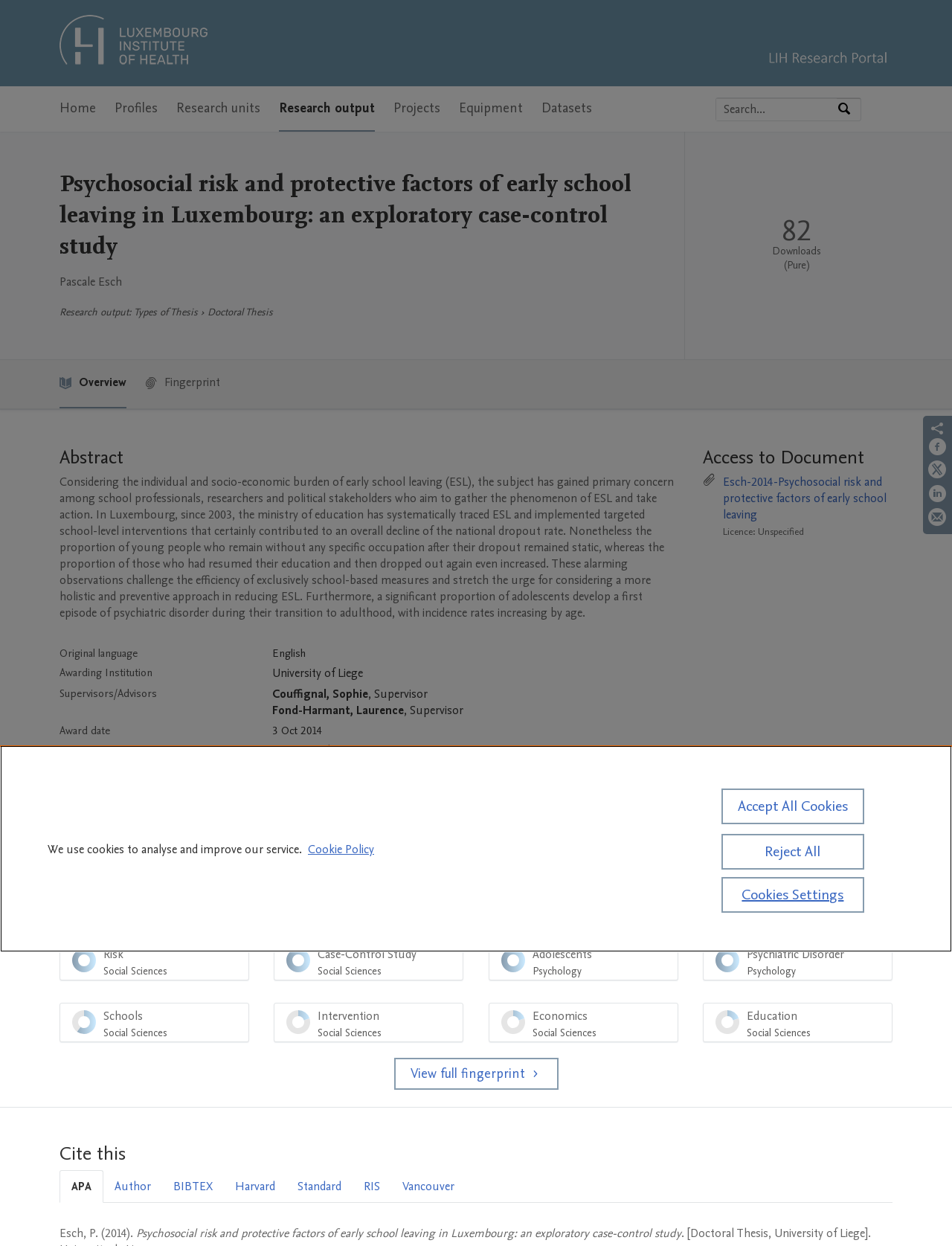What is the name of the author of the research output?
Please interpret the details in the image and answer the question thoroughly.

I found the answer by looking at the 'Research output' section, where the author's name 'Pascale Esch' is mentioned.